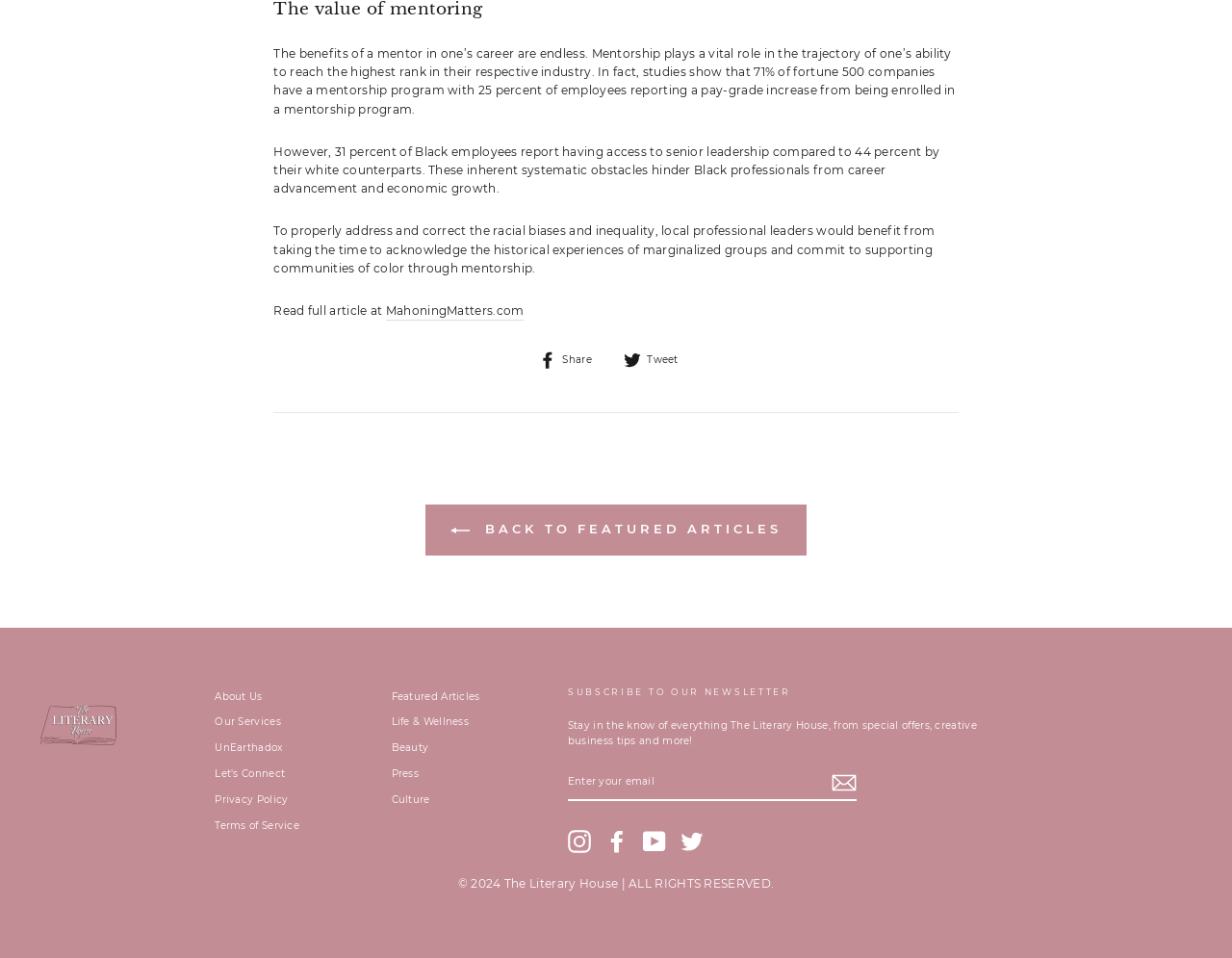What is the name of the website?
Look at the image and respond with a single word or a short phrase.

The Literary House